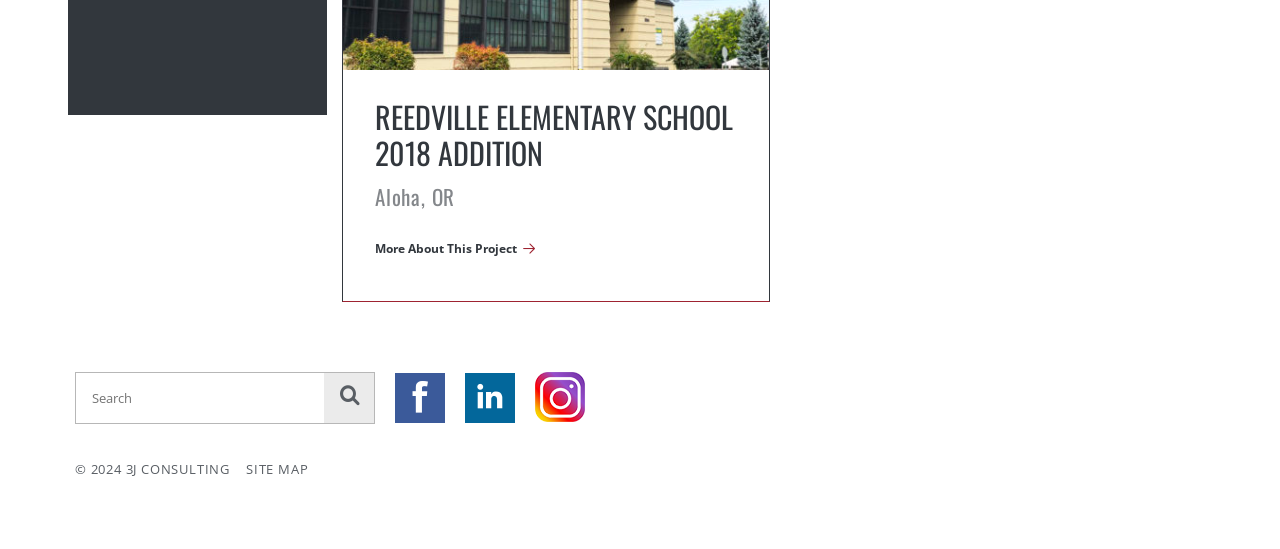Provide a one-word or one-phrase answer to the question:
What is the location of the school?

Aloha, OR